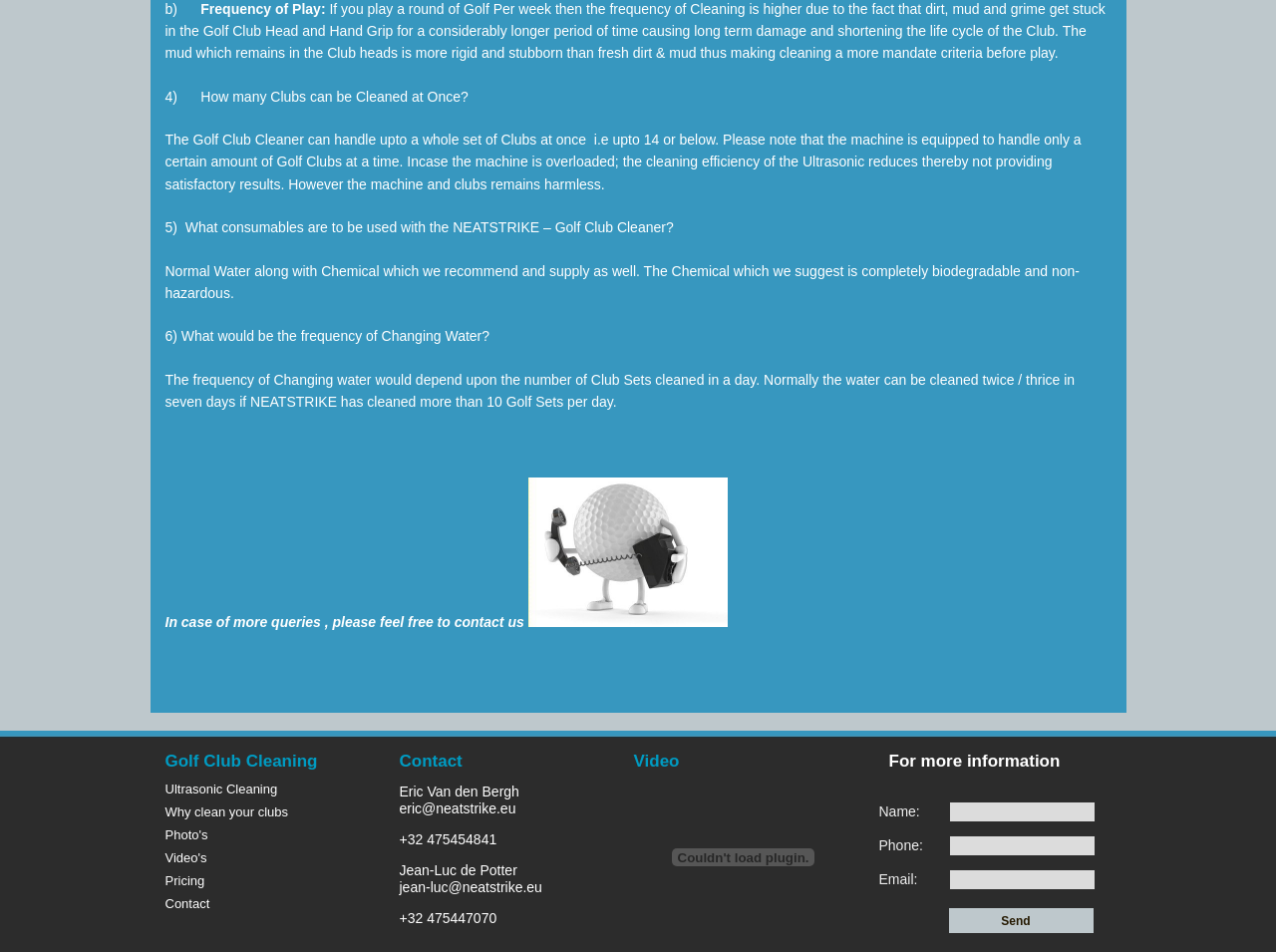Provide your answer in a single word or phrase: 
What is the maximum number of clubs that can be cleaned at once?

Up to 14